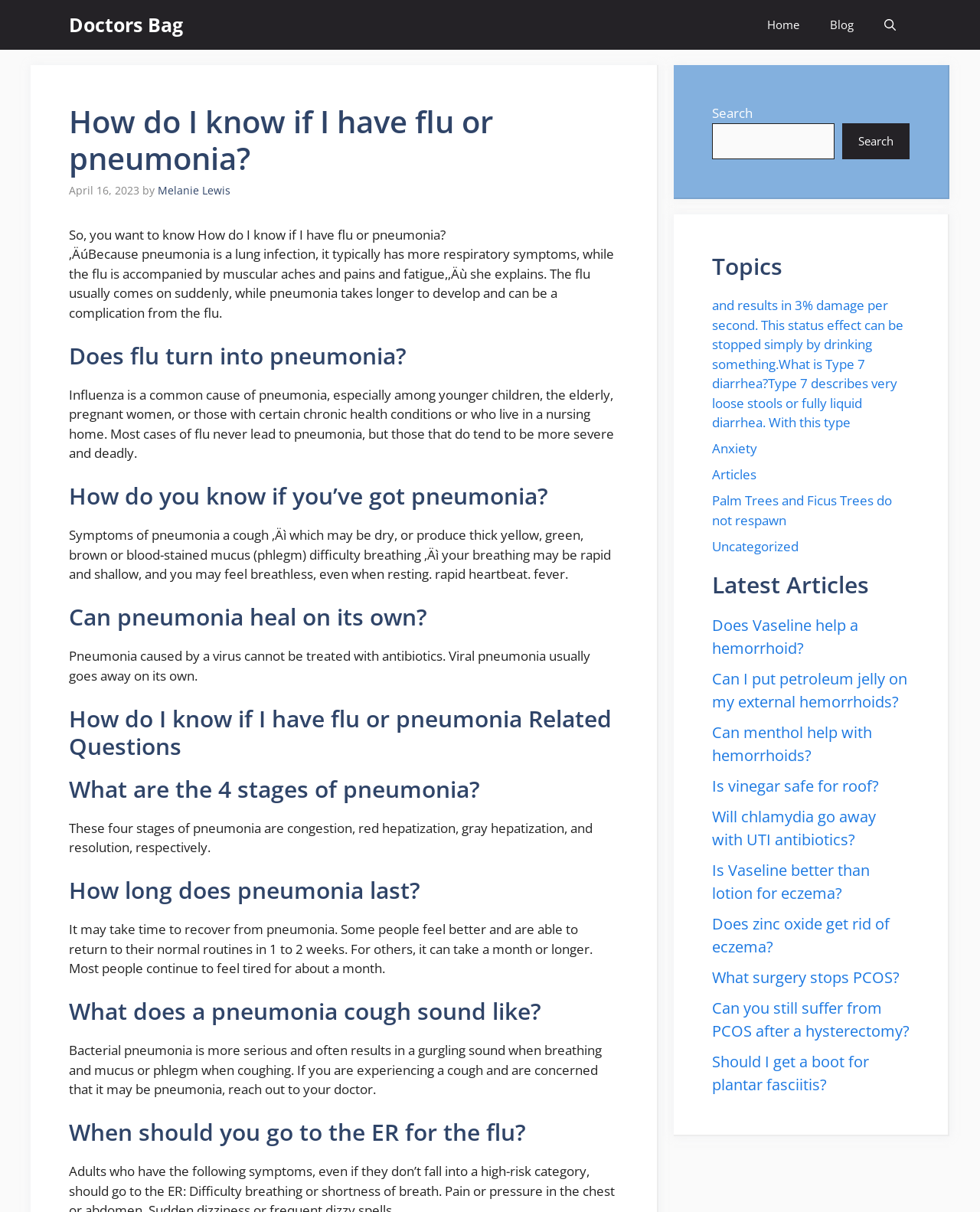Can pneumonia heal on its own?
Utilize the information in the image to give a detailed answer to the question.

According to the article, pneumonia caused by a virus cannot be treated with antibiotics, and viral pneumonia usually goes away on its own. This information is provided under the heading 'Can pneumonia heal on its own?'.